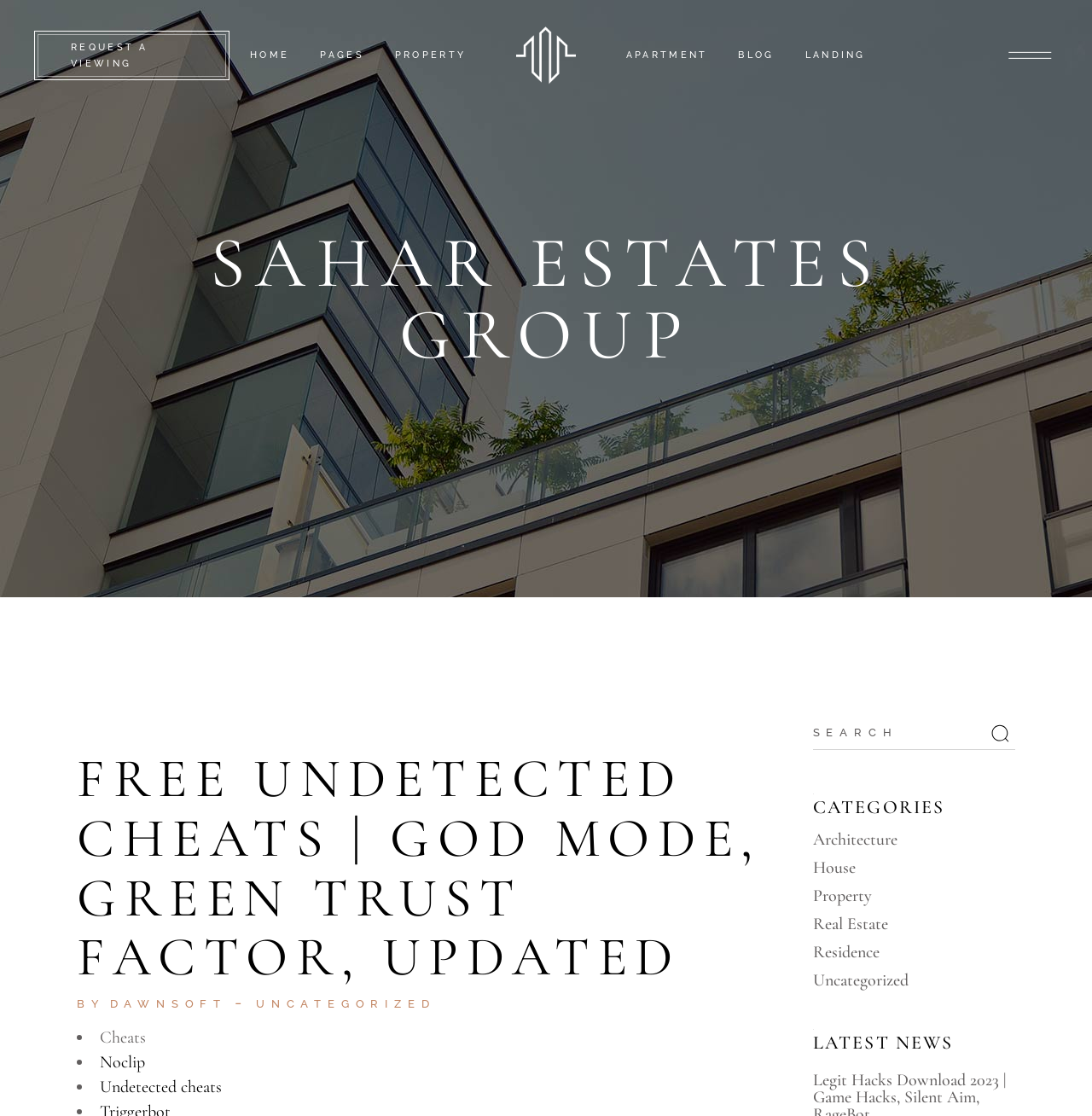Please identify the bounding box coordinates of the element's region that needs to be clicked to fulfill the following instruction: "Search for something". The bounding box coordinates should consist of four float numbers between 0 and 1, i.e., [left, top, right, bottom].

[0.744, 0.642, 0.93, 0.672]